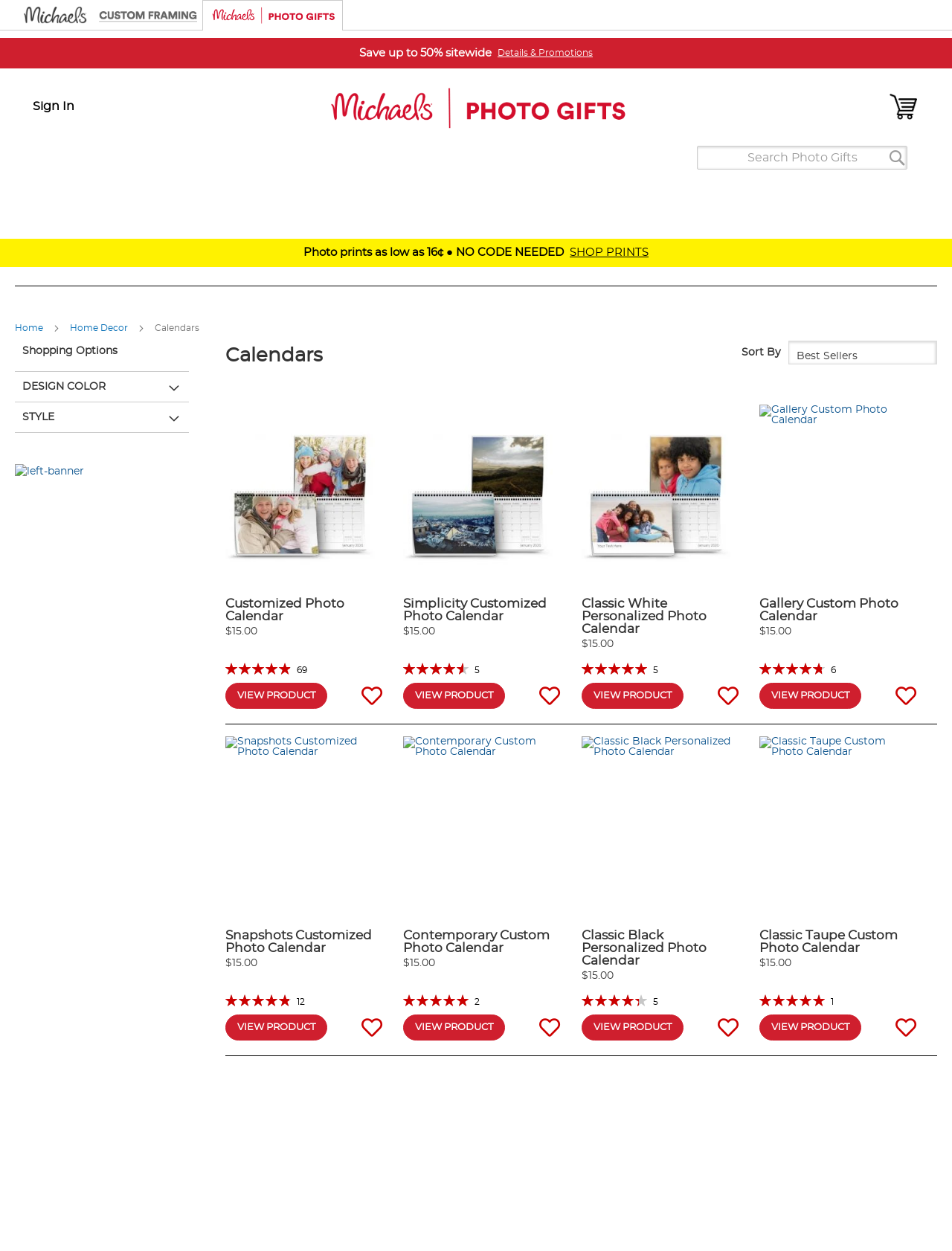Determine the coordinates of the bounding box for the clickable area needed to execute this instruction: "View product details of Customized Photo Calendar".

[0.237, 0.546, 0.344, 0.566]